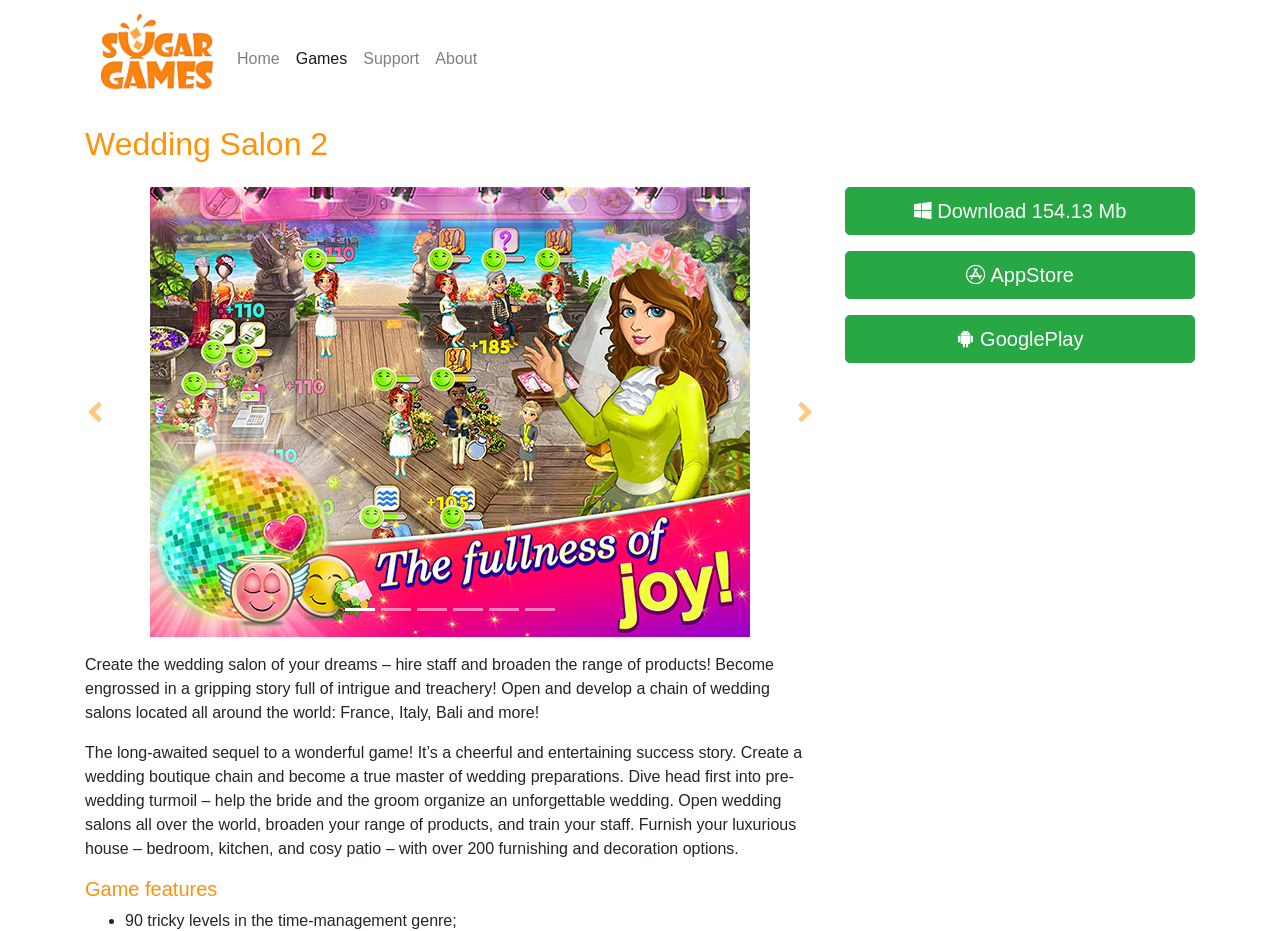From the element description Download 154.13 Mb, predict the bounding box coordinates of the UI element. The coordinates must be specified in the format (top-left x, top-left y, bottom-right x, bottom-right y) and should be within the 0 to 1 range.

[0.66, 0.201, 0.934, 0.253]